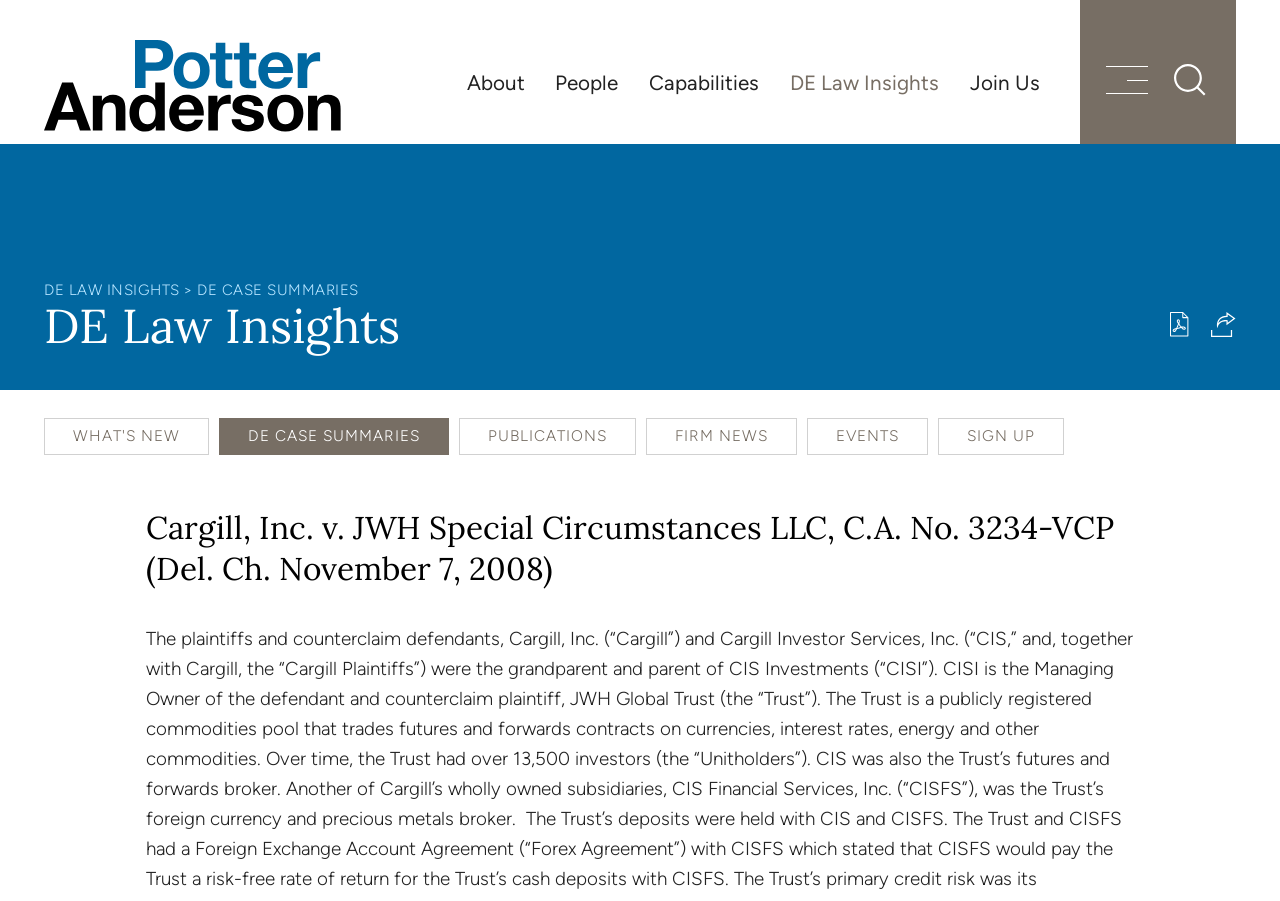Using the given description, provide the bounding box coordinates formatted as (top-left x, top-left y, bottom-right x, bottom-right y), with all values being floating point numbers between 0 and 1. Description: Join Us

[0.746, 0.067, 0.824, 0.117]